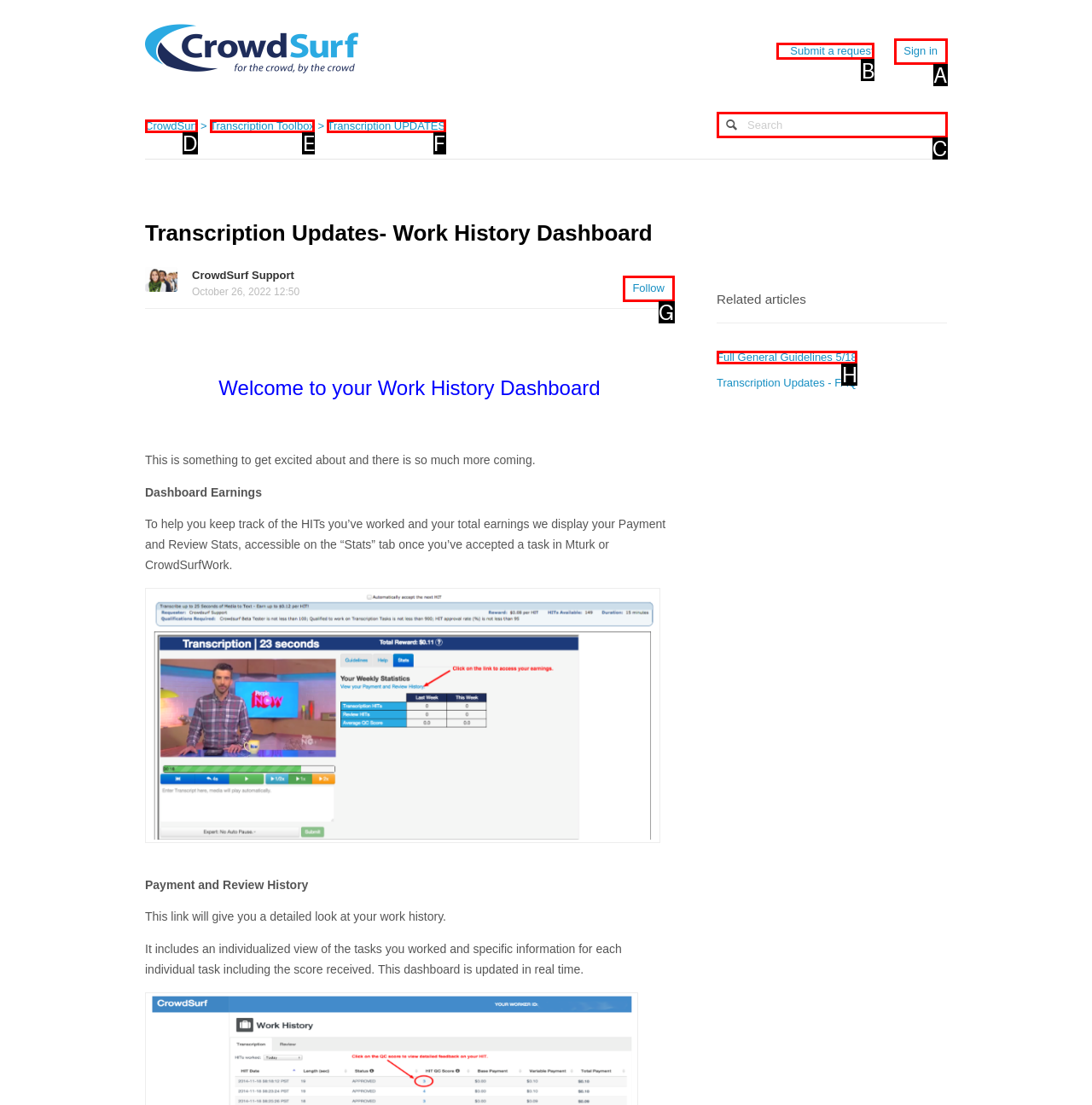Determine the option that aligns with this description: aria-label="Search" name="query" placeholder="Search"
Reply with the option's letter directly.

C